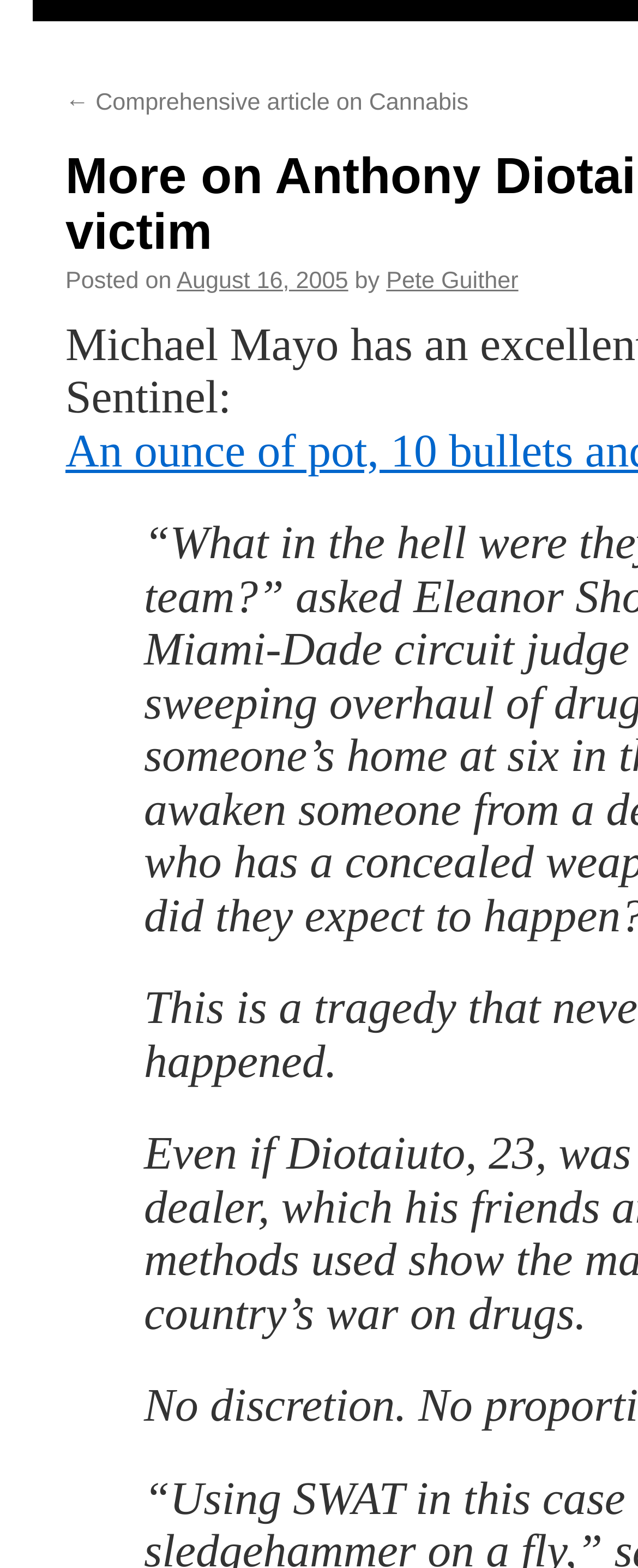Using the provided element description, identify the bounding box coordinates as (top-left x, top-left y, bottom-right x, bottom-right y). Ensure all values are between 0 and 1. Description: August 16, 2005

[0.277, 0.171, 0.546, 0.187]